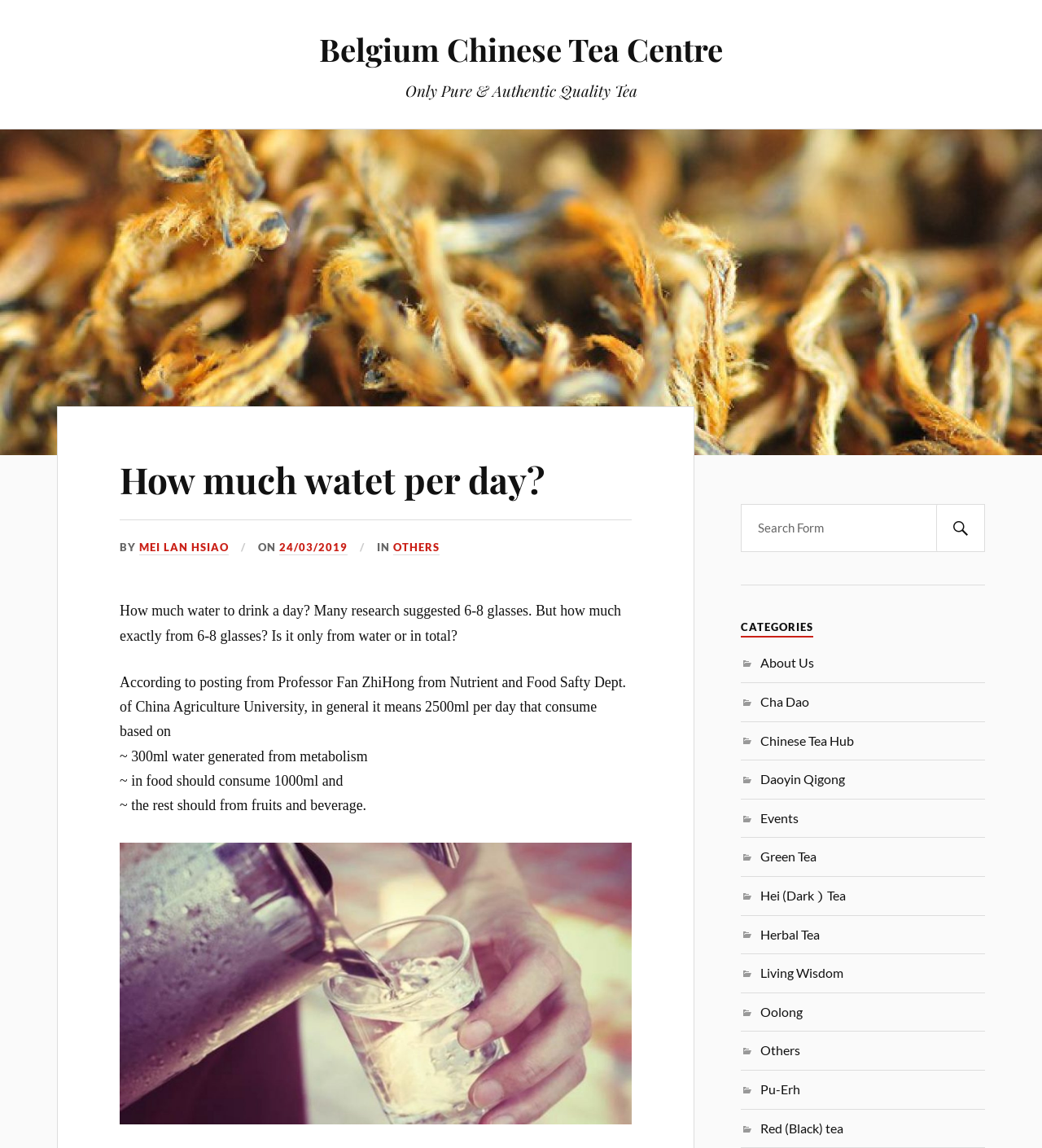Identify the bounding box coordinates for the UI element that matches this description: "Green Tea".

[0.73, 0.739, 0.784, 0.753]